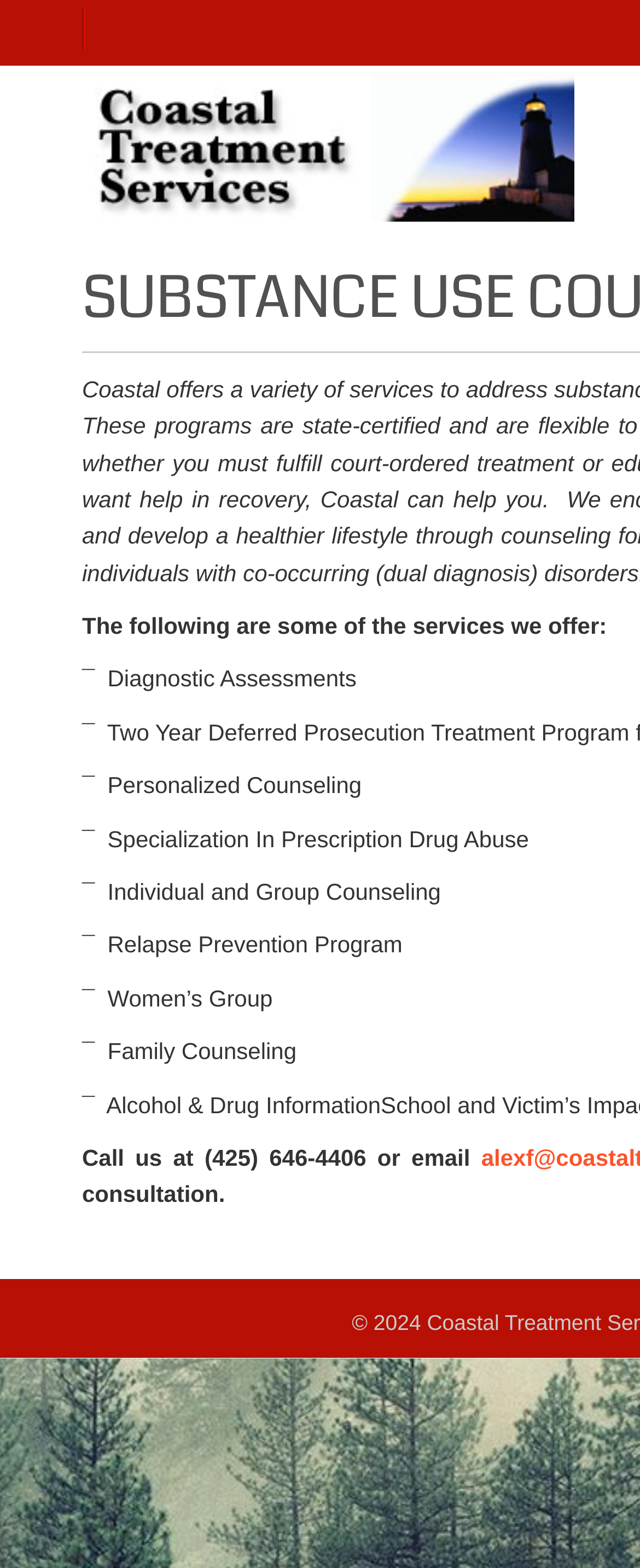Use one word or a short phrase to answer the question provided: 
How can I contact Coastal Treatment Services besides calling?

Email